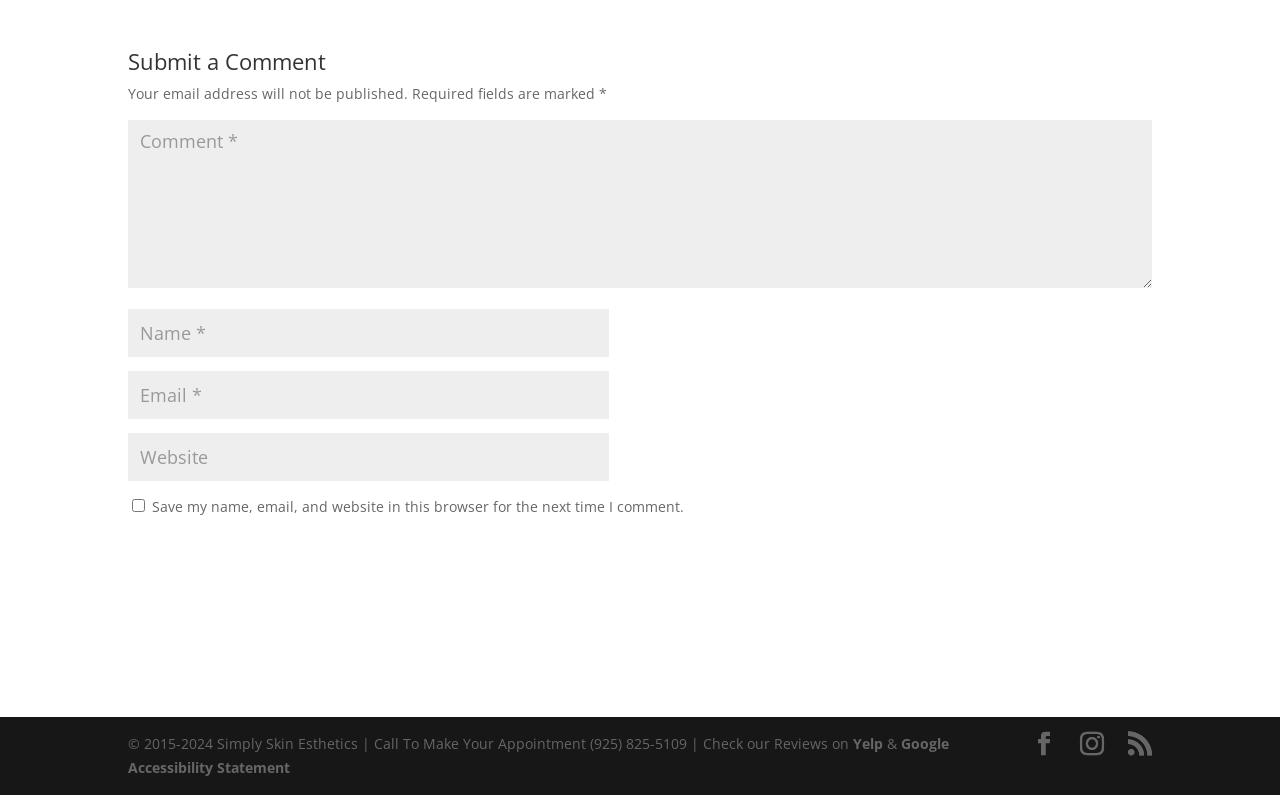Determine the bounding box for the described UI element: "Instagram".

[0.844, 0.921, 0.862, 0.952]